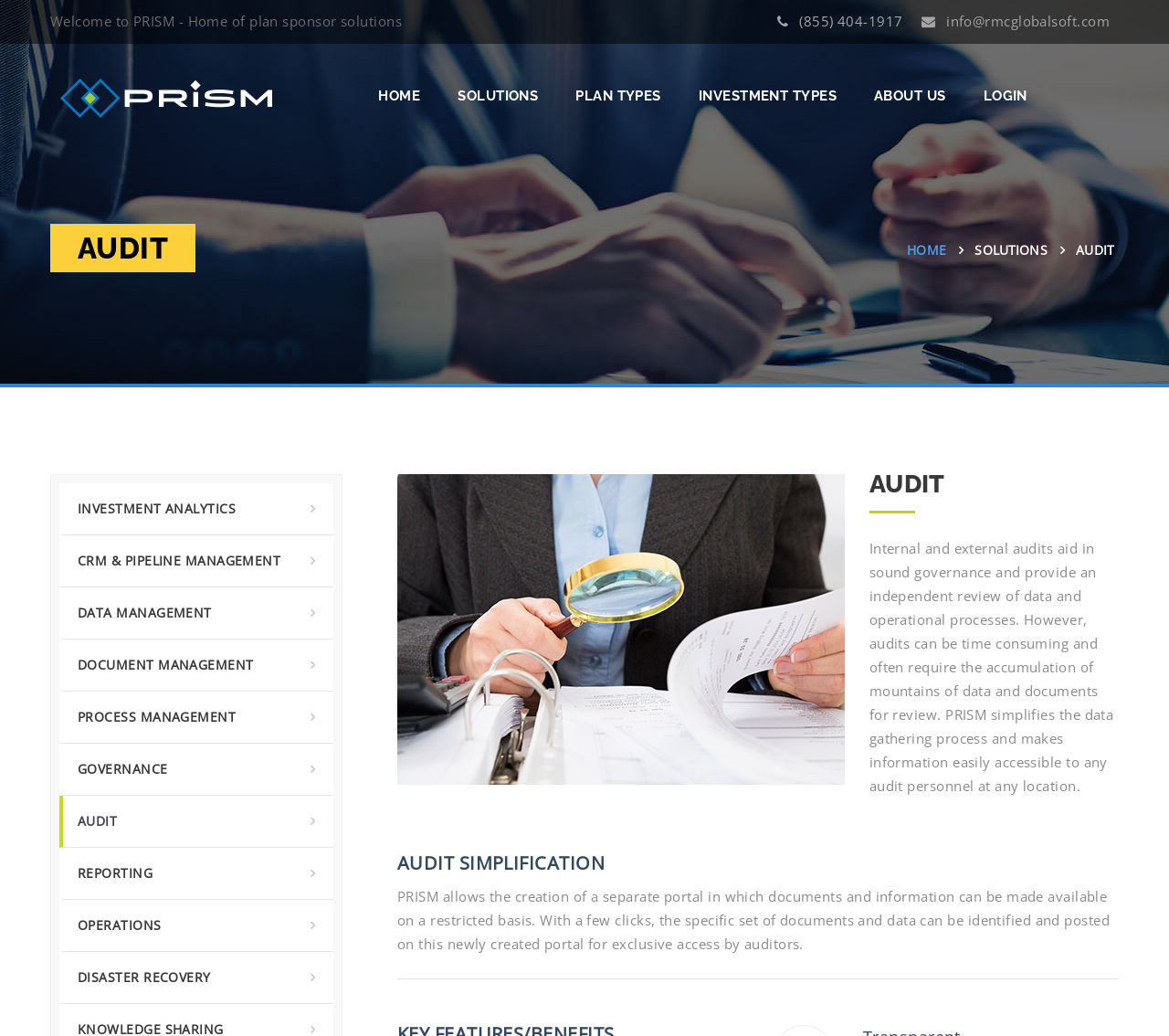Based on the element description "Governance", predict the bounding box coordinates of the UI element.

[0.051, 0.718, 0.285, 0.768]